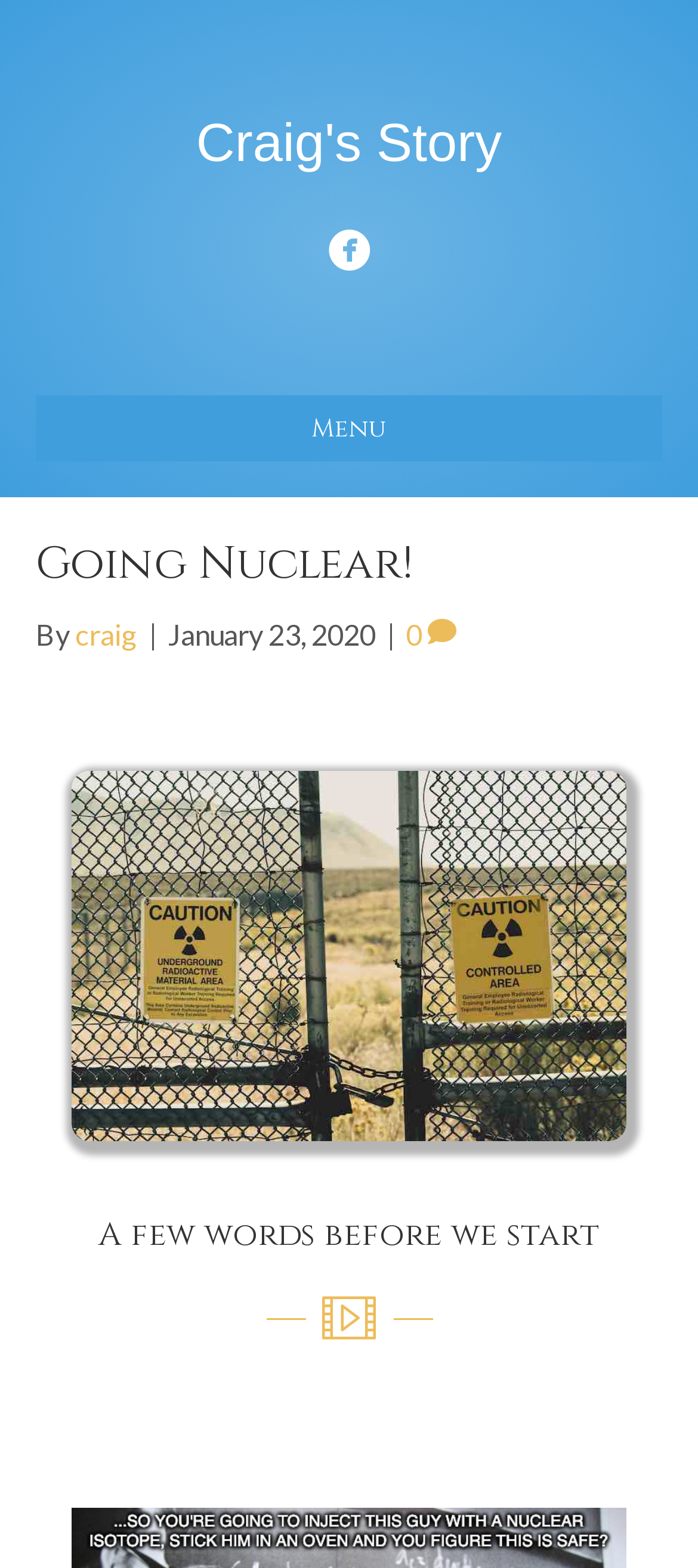Calculate the bounding box coordinates of the UI element given the description: "Craig's Story".

[0.281, 0.084, 0.719, 0.106]